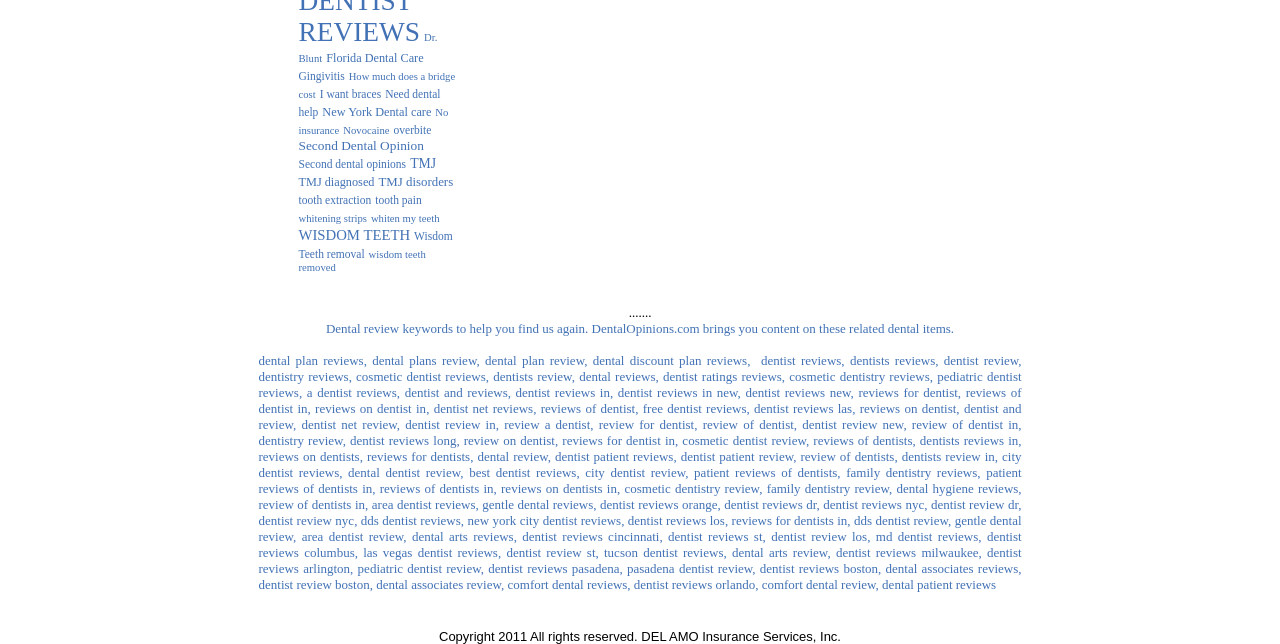How many types of dental reviews are mentioned?
Please utilize the information in the image to give a detailed response to the question.

The webpage mentions various types of dental reviews, including dental plan reviews, dentist reviews, dentistry reviews, and cosmetic dentist reviews, among others.